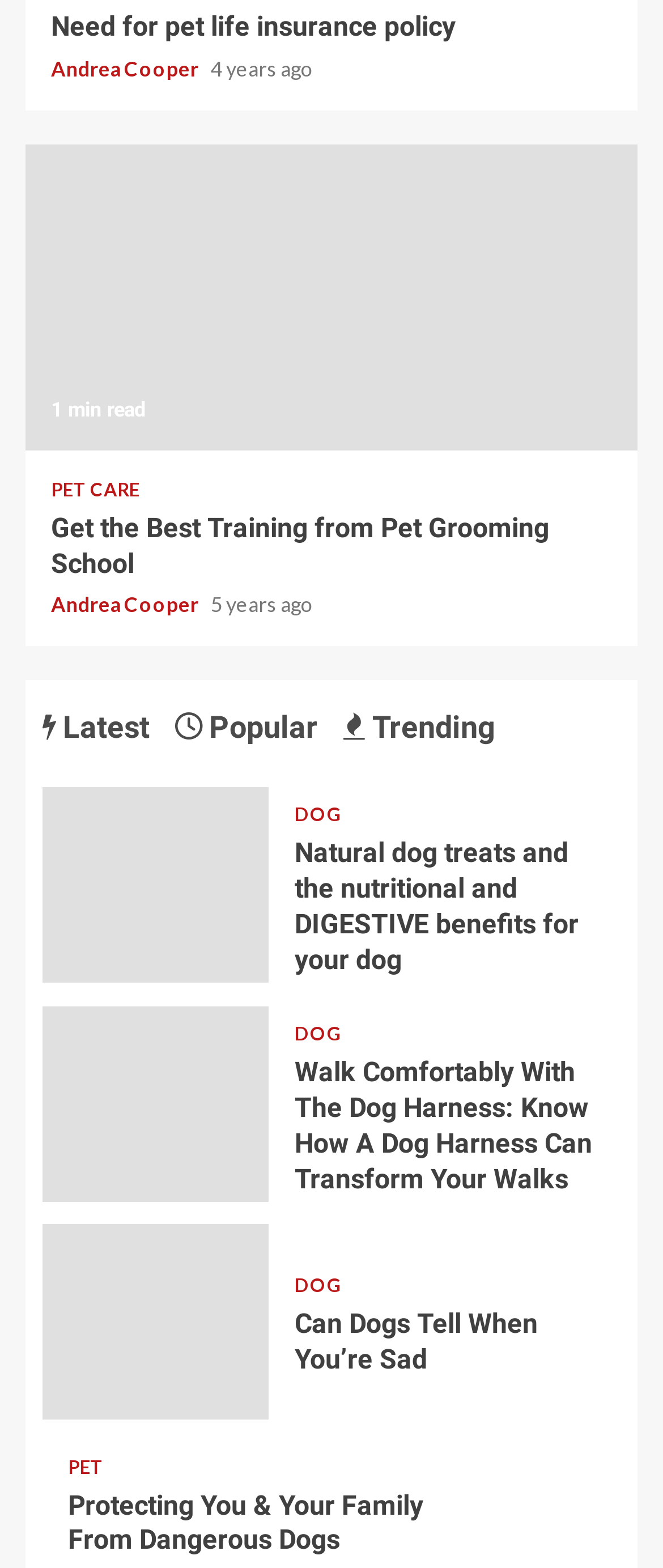Please identify the bounding box coordinates of the clickable area that will allow you to execute the instruction: "Learn about protecting you and your family from dangerous dogs".

[0.103, 0.949, 0.638, 0.992]